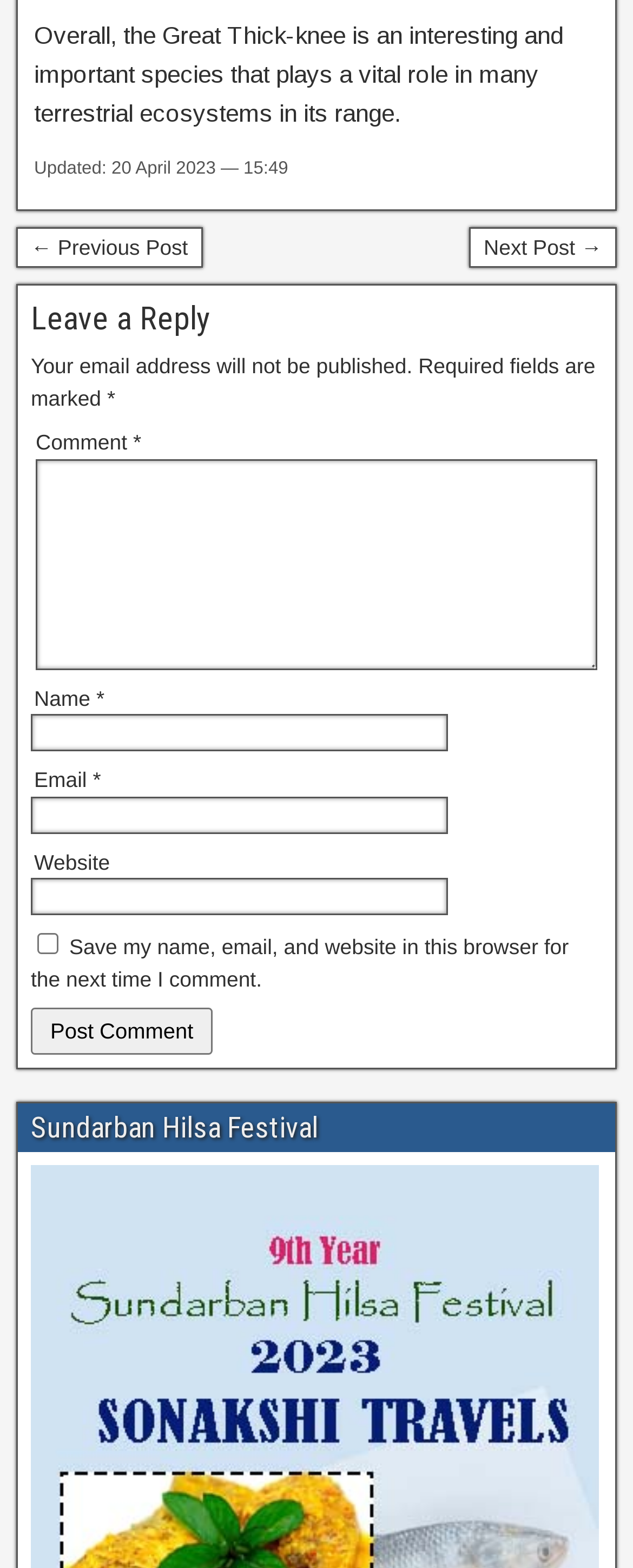Please determine the bounding box coordinates for the element that should be clicked to follow these instructions: "Leave a comment".

[0.049, 0.191, 0.951, 0.216]